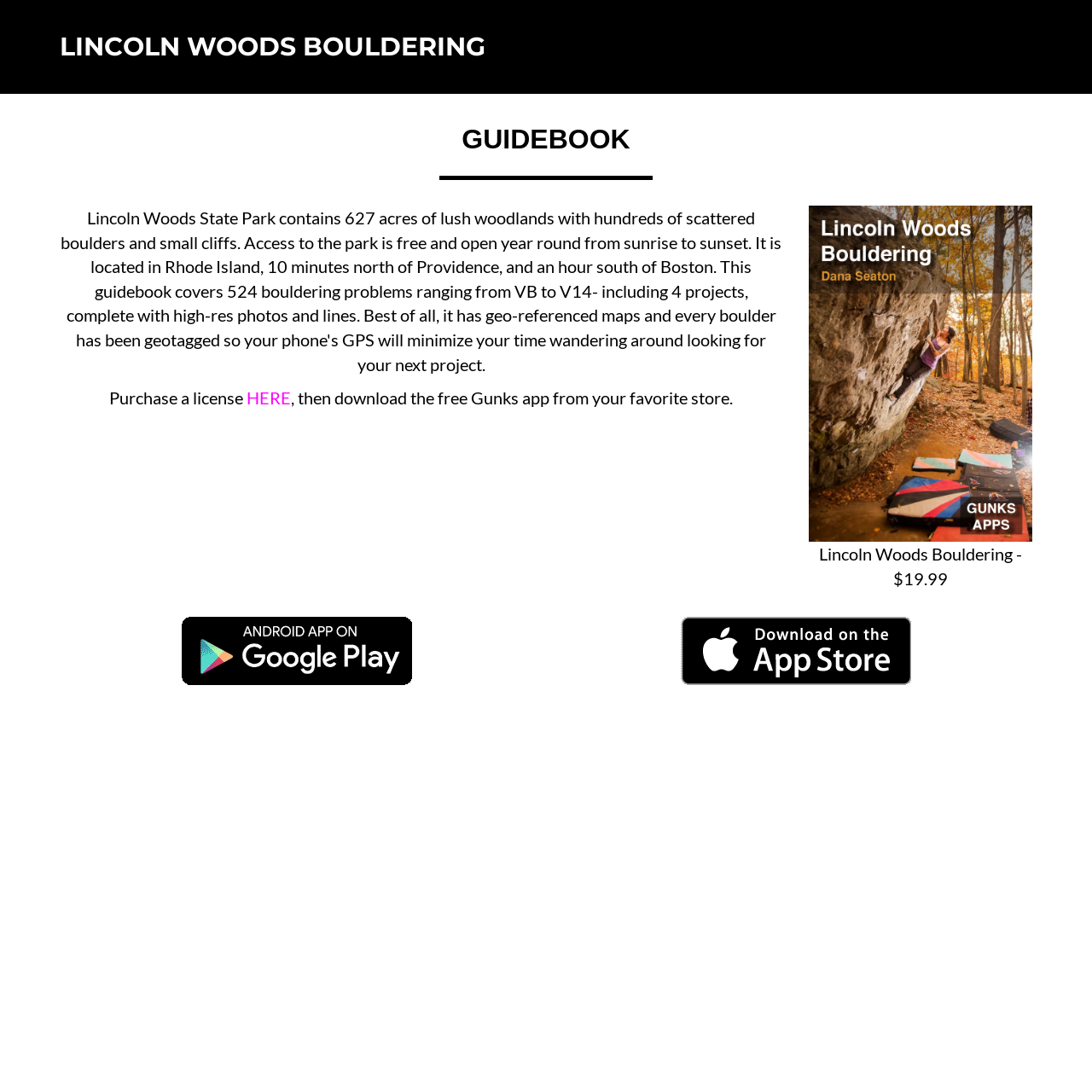Determine the bounding box coordinates for the UI element matching this description: "Cars".

None